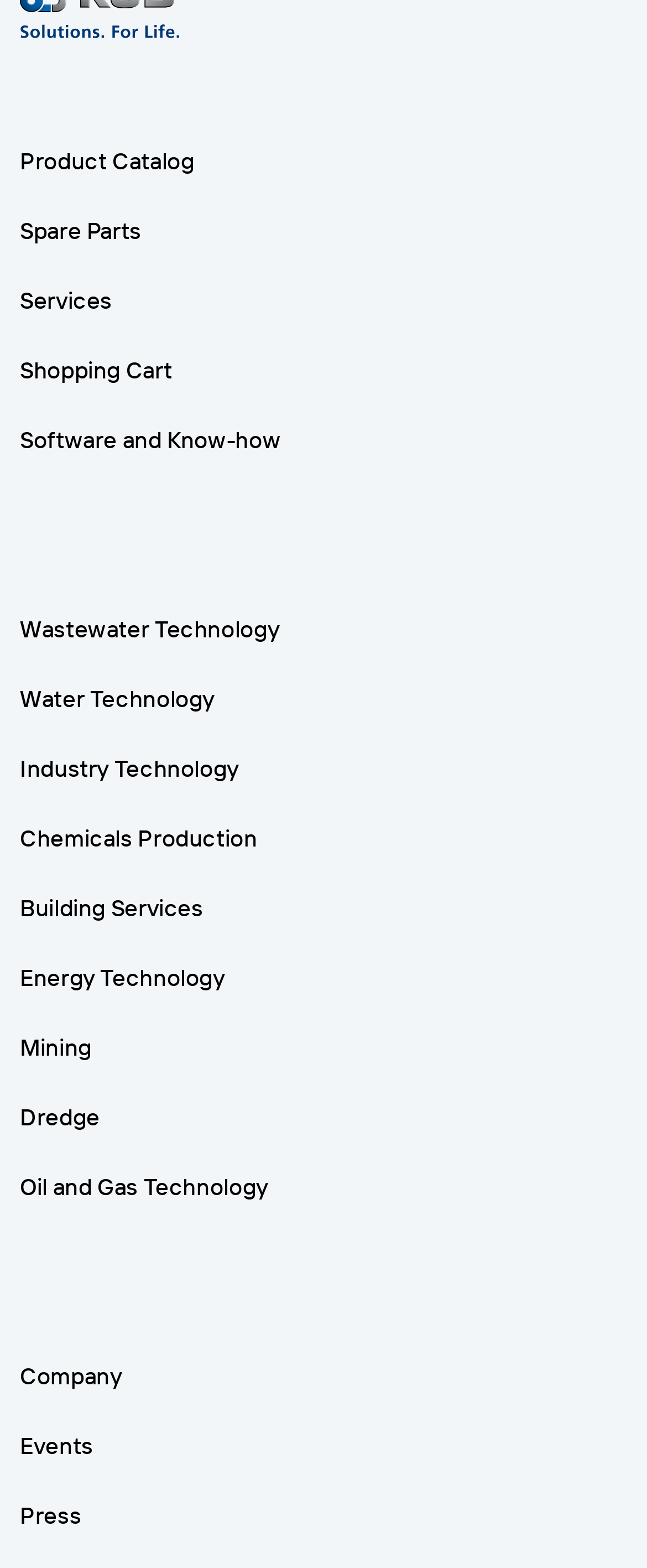Determine the bounding box coordinates for the area that needs to be clicked to fulfill this task: "Go to shopping cart". The coordinates must be given as four float numbers between 0 and 1, i.e., [left, top, right, bottom].

[0.031, 0.226, 0.266, 0.245]